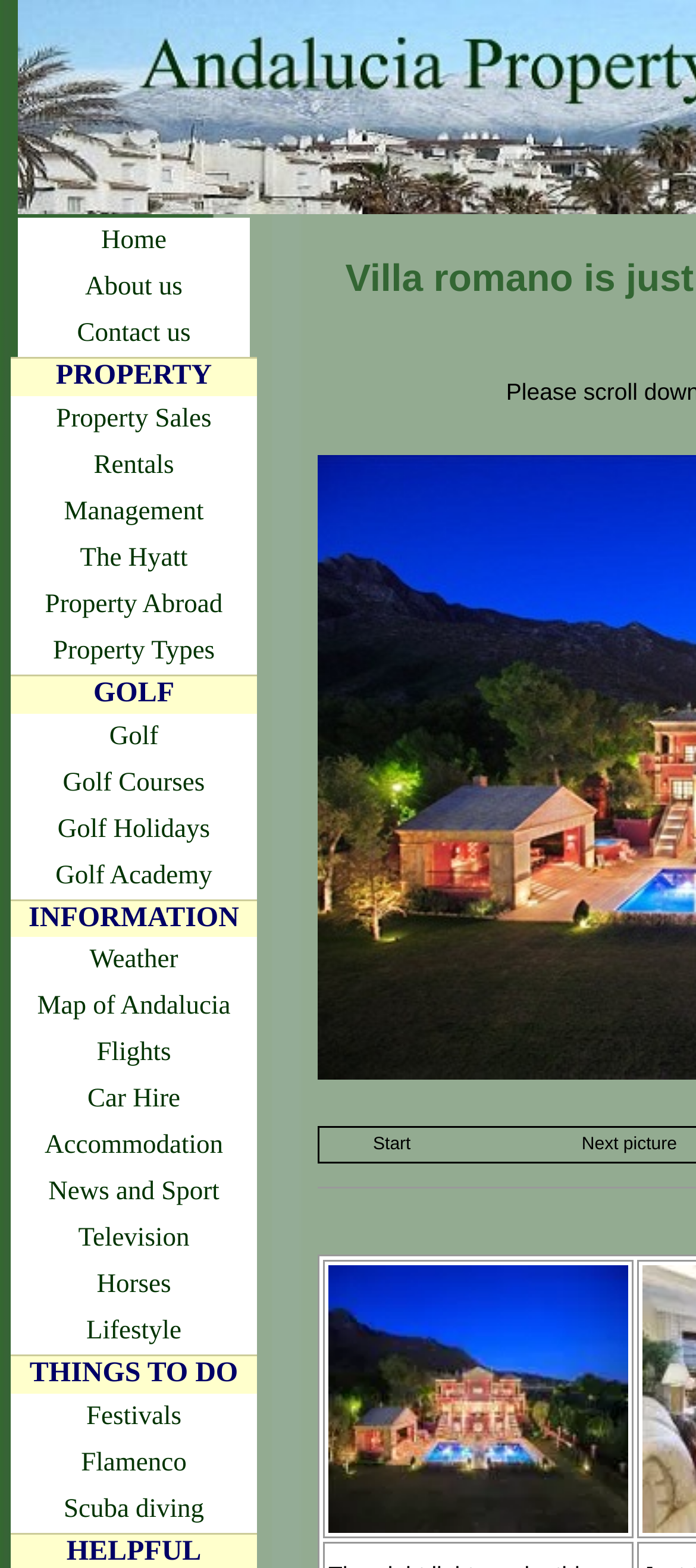Illustrate the webpage with a detailed description.

This webpage appears to be a real estate website focused on properties in Sierra Blanca, Marbella. At the top, there is a navigation menu with links to "Home", "About us", and "Contact us". Below the navigation menu, there are three main sections: "PROPERTY", "GOLF", and "INFORMATION".

In the "PROPERTY" section, there are several links to subcategories such as "Property Sales", "Rentals", "Management", and more. The "GOLF" section has links to "Golf", "Golf Courses", "Golf Holidays", and "Golf Academy". The "INFORMATION" section provides links to various resources, including "Weather", "Map of Andalucia", "Flights", and more.

Further down the page, there is a section titled "THINGS TO DO" with links to activities such as "Festivals", "Flamenco", and "Scuba diving". Below this section, there is a table with a single cell containing two links: "Start" and "Next picture". This table is likely part of a photo gallery or slideshow.

To the right of the table, there is a large image that takes up most of the width of the page. The image is not described, but it may be a photo of a property or a scenic view in Sierra Blanca. Overall, the webpage appears to be a comprehensive resource for individuals interested in properties and activities in Sierra Blanca, Marbella.